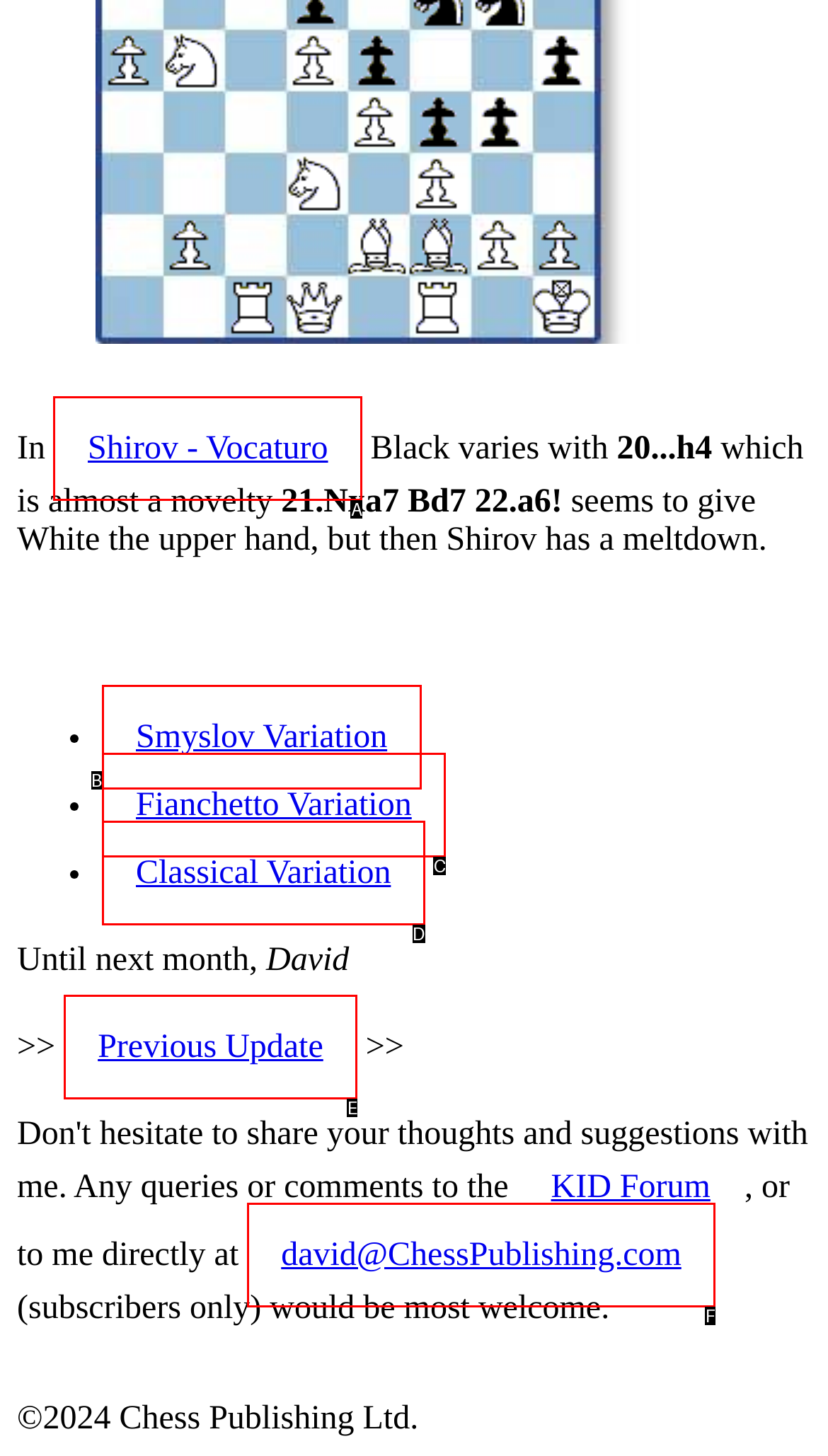Identify the HTML element that corresponds to the following description: david@ChessPublishing.com. Provide the letter of the correct option from the presented choices.

F